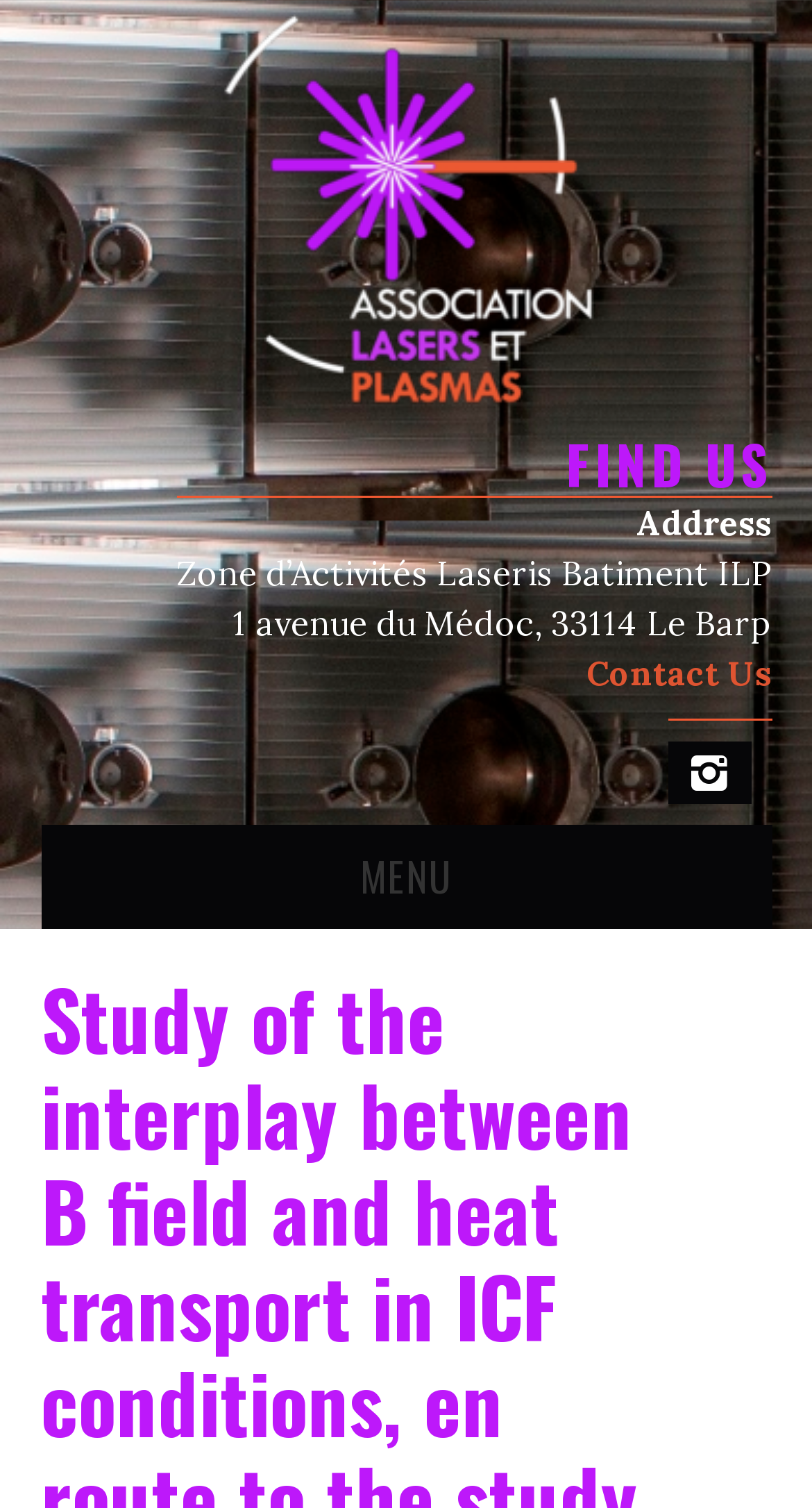Kindly determine the bounding box coordinates for the area that needs to be clicked to execute this instruction: "Click on the ALP link".

[0.244, 0.119, 0.756, 0.147]